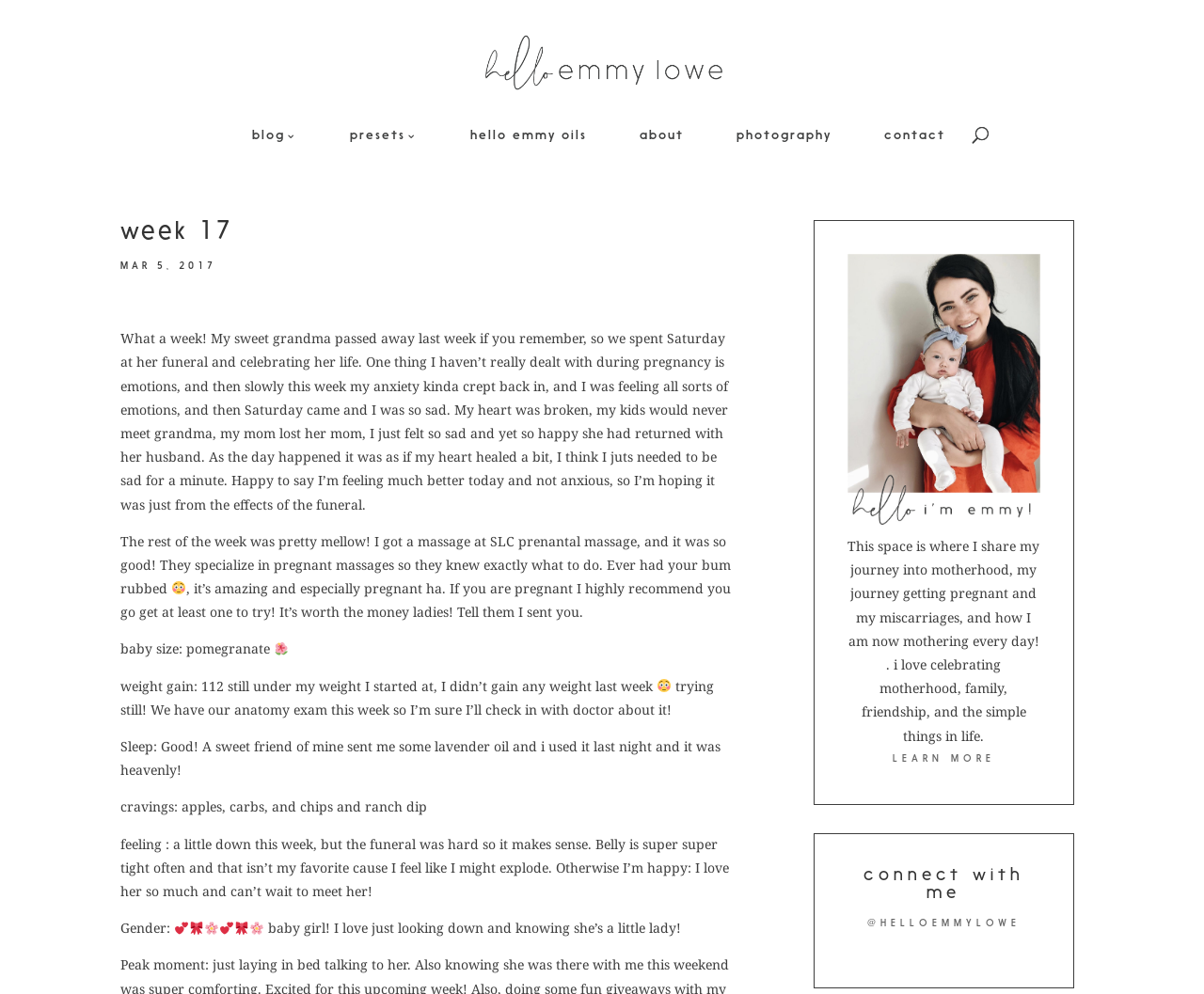Locate the bounding box coordinates of the region to be clicked to comply with the following instruction: "Visit the 'blog 3' page". The coordinates must be four float numbers between 0 and 1, in the form [left, top, right, bottom].

[0.193, 0.131, 0.246, 0.167]